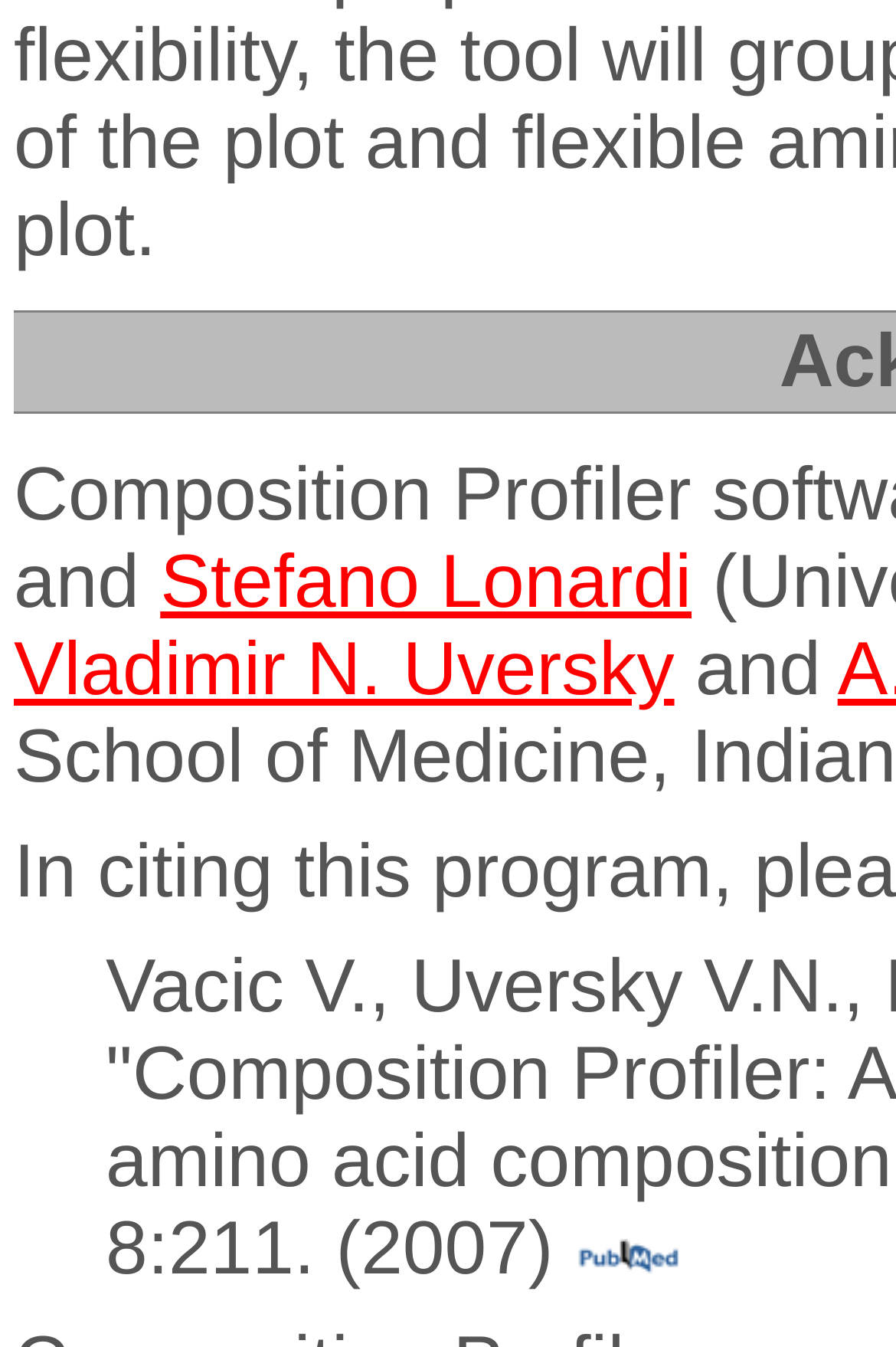Identify the bounding box for the given UI element using the description provided. Coordinates should be in the format (top-left x, top-left y, bottom-right x, bottom-right y) and must be between 0 and 1. Here is the description: biden shakes hand with air

None